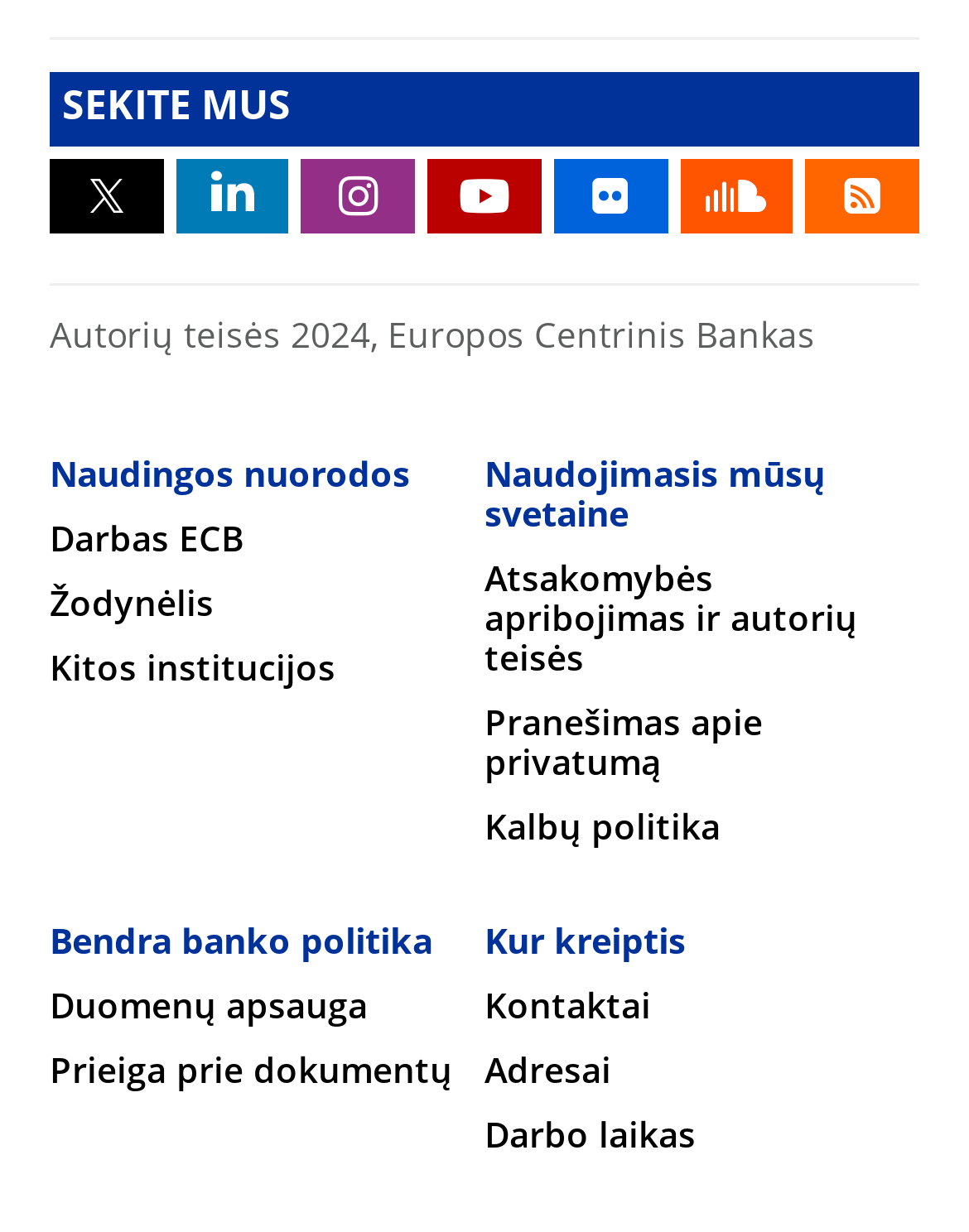What is the last link in the 'Bendra banko politika' section?
Examine the image and give a concise answer in one word or a short phrase.

Darbo laikas